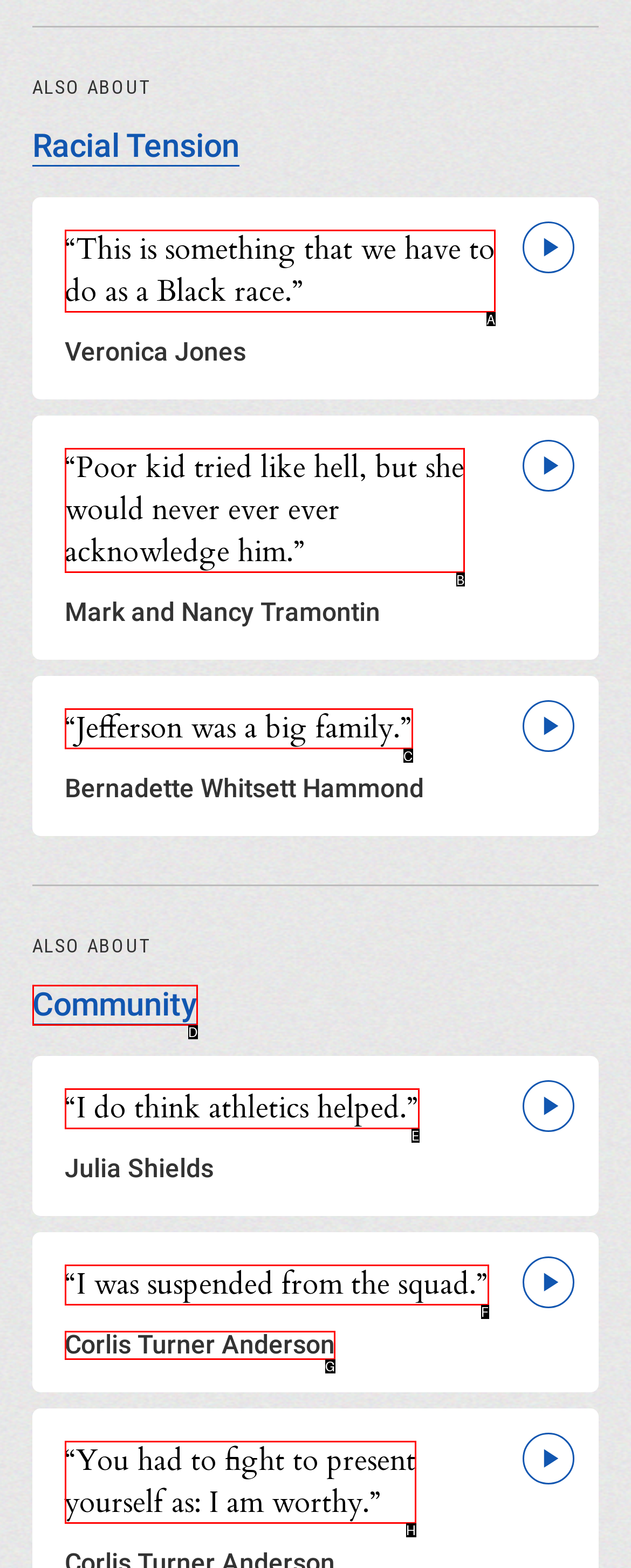Point out the correct UI element to click to carry out this instruction: Read quote from 'Corlis Turner Anderson'
Answer with the letter of the chosen option from the provided choices directly.

G